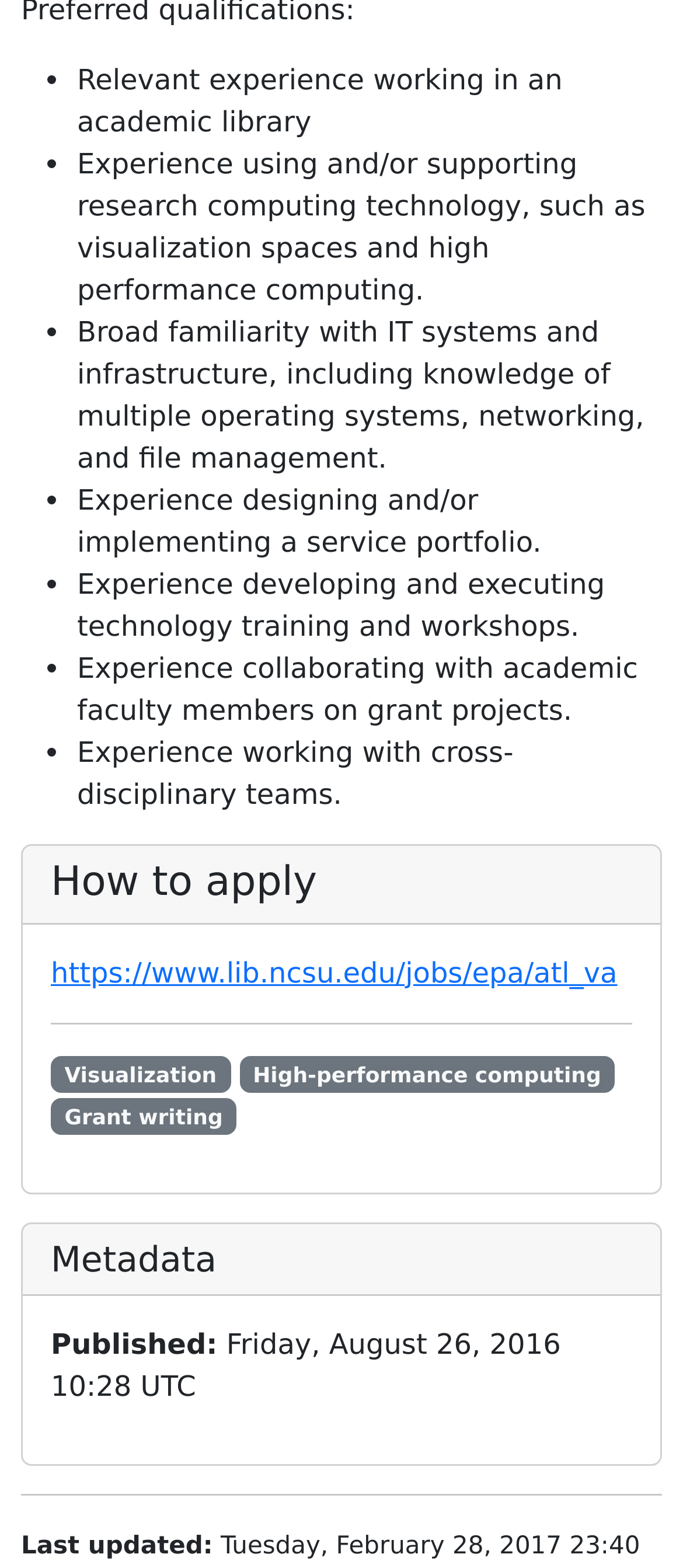Answer the following in one word or a short phrase: 
When was the webpage published?

Friday, August 26, 2016 10:28 UTC